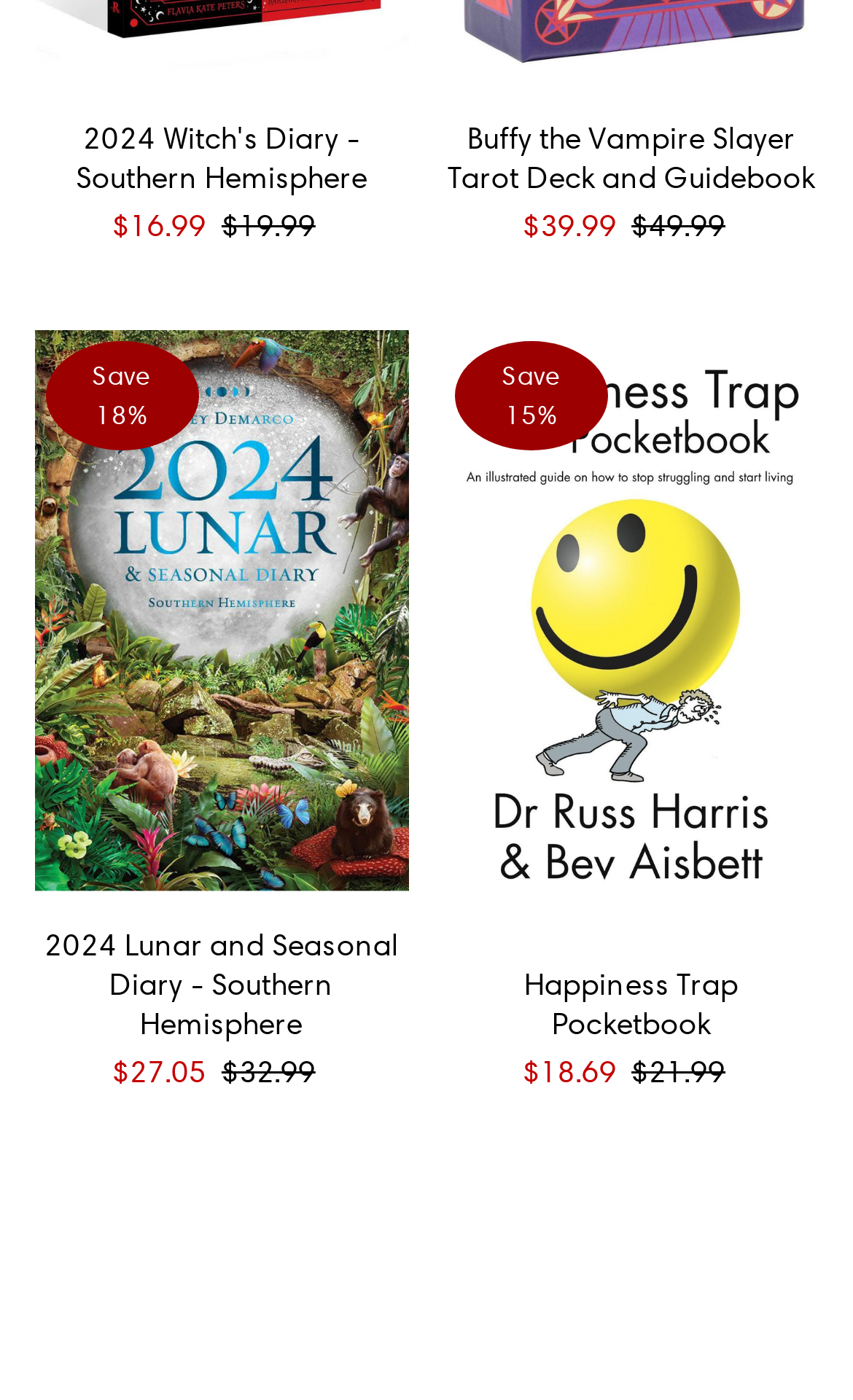Please reply with a single word or brief phrase to the question: 
Are there any images on this webpage?

Yes